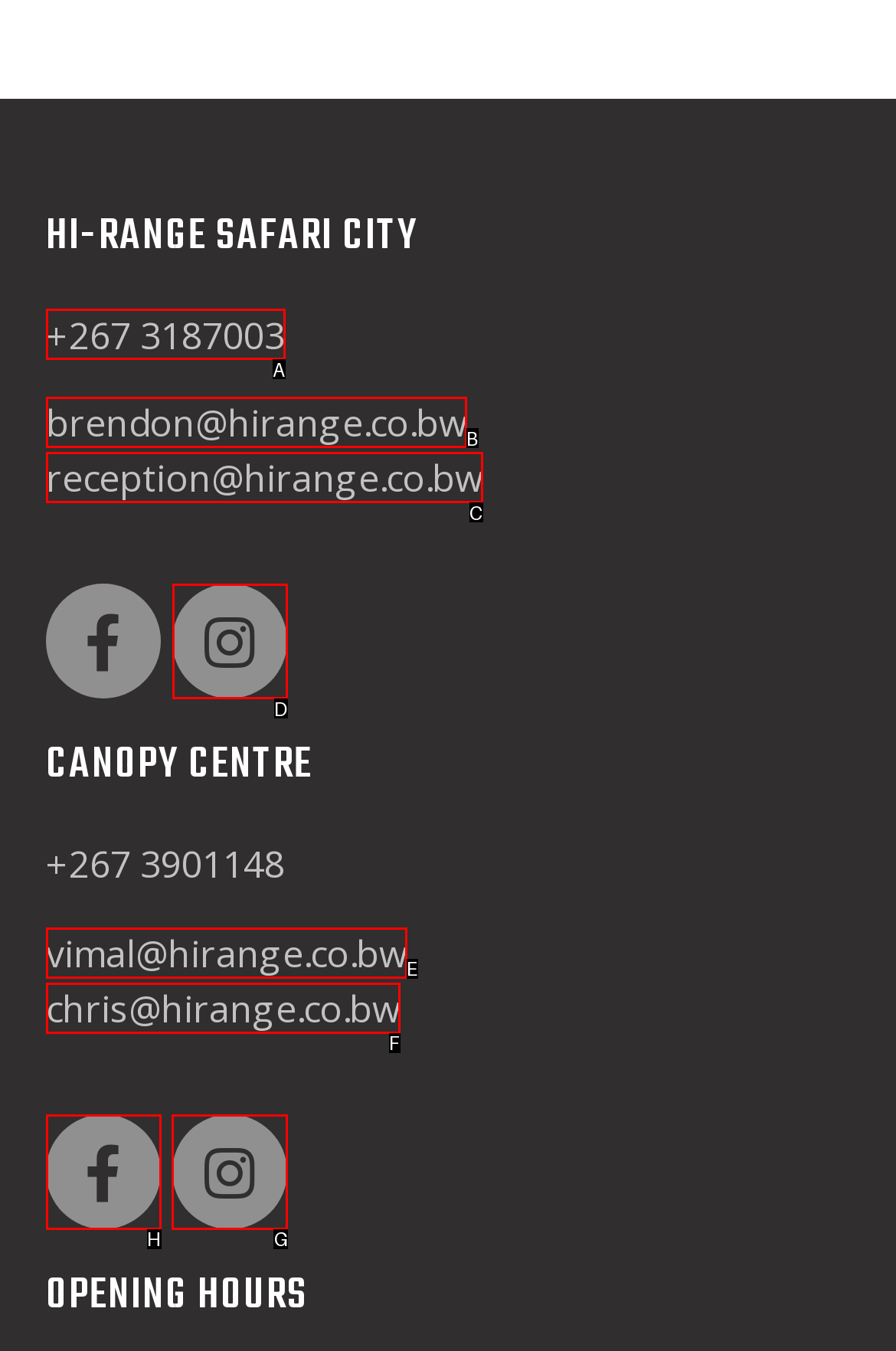Select the letter of the UI element you need to click to complete this task: Visit the Instagram page.

G